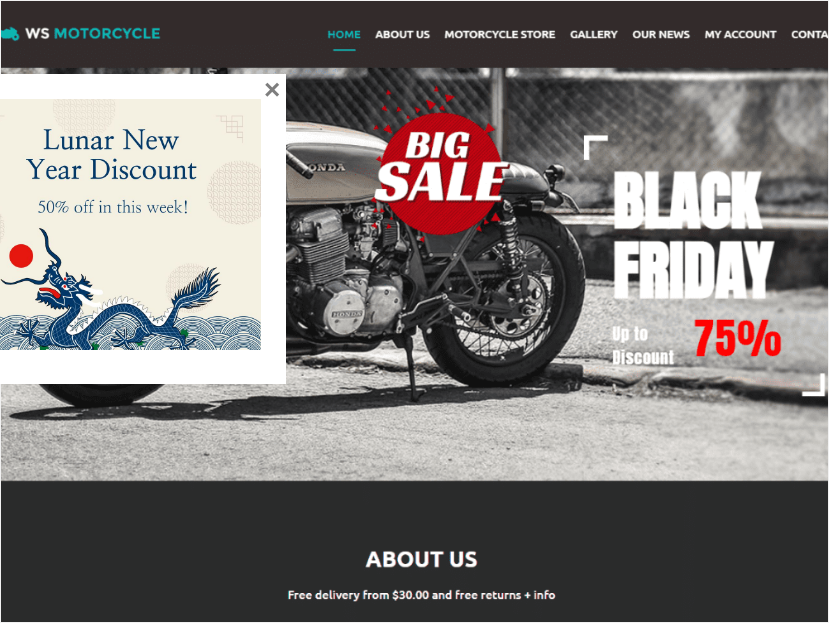Provide an in-depth description of the image.

The image showcases a promotional overlay for the WS Motorcycle website, featuring a vintage motorcycle prominently displayed to the right. The overlay highlights a "Lunar New Year Discount," announcing a 50% off special for the week. The background includes bold text that reads "BIG SALE" and "BLACK FRIDAY," emphasizing an impressive "Up to 75% Discount." The design combines eye-catching graphics and vibrant colors, inviting visitors to take advantage of the ongoing sales while showcasing the motorcycle's design and detailing.